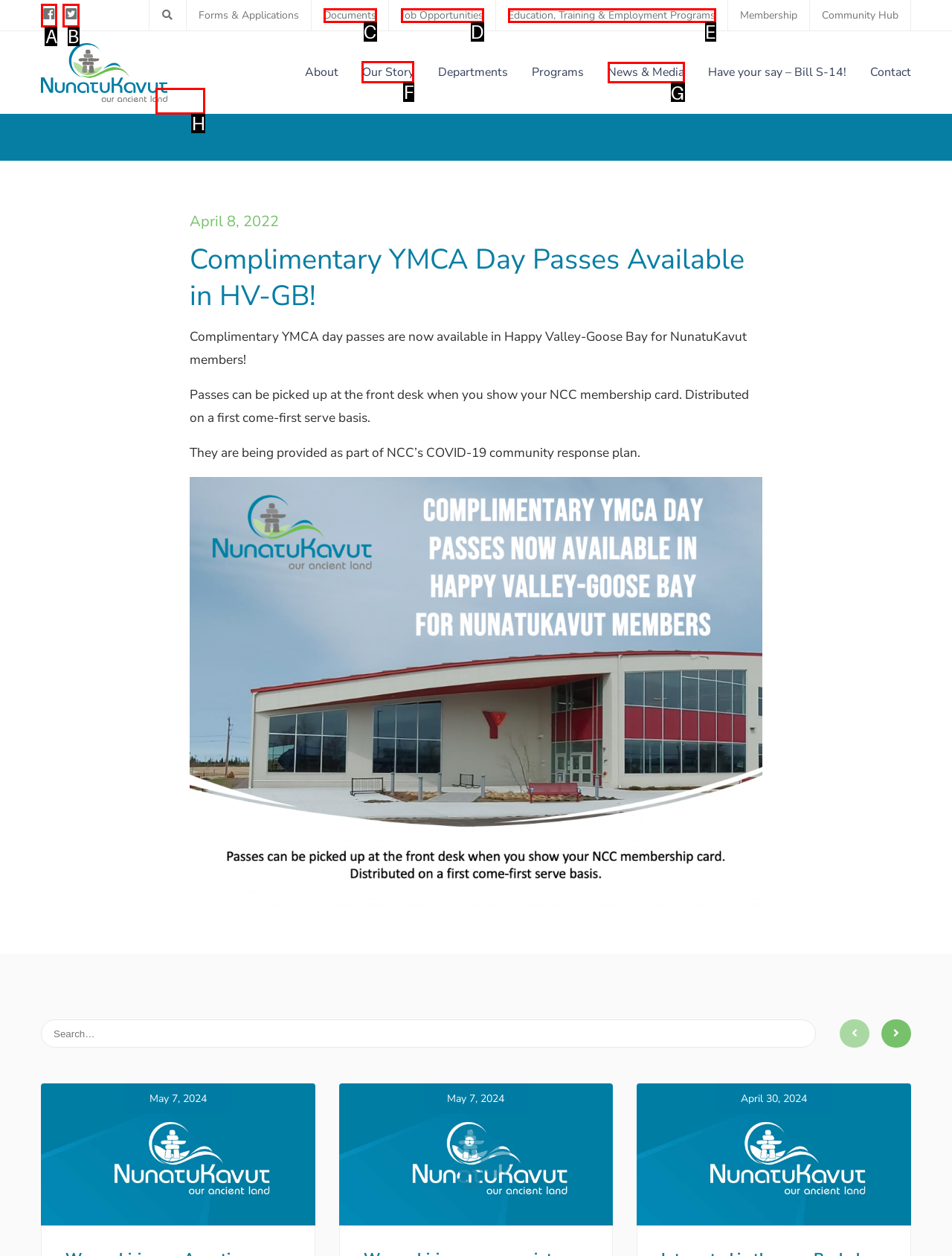Select the appropriate HTML element to click on to finish the task: Read about our story.
Answer with the letter corresponding to the selected option.

F